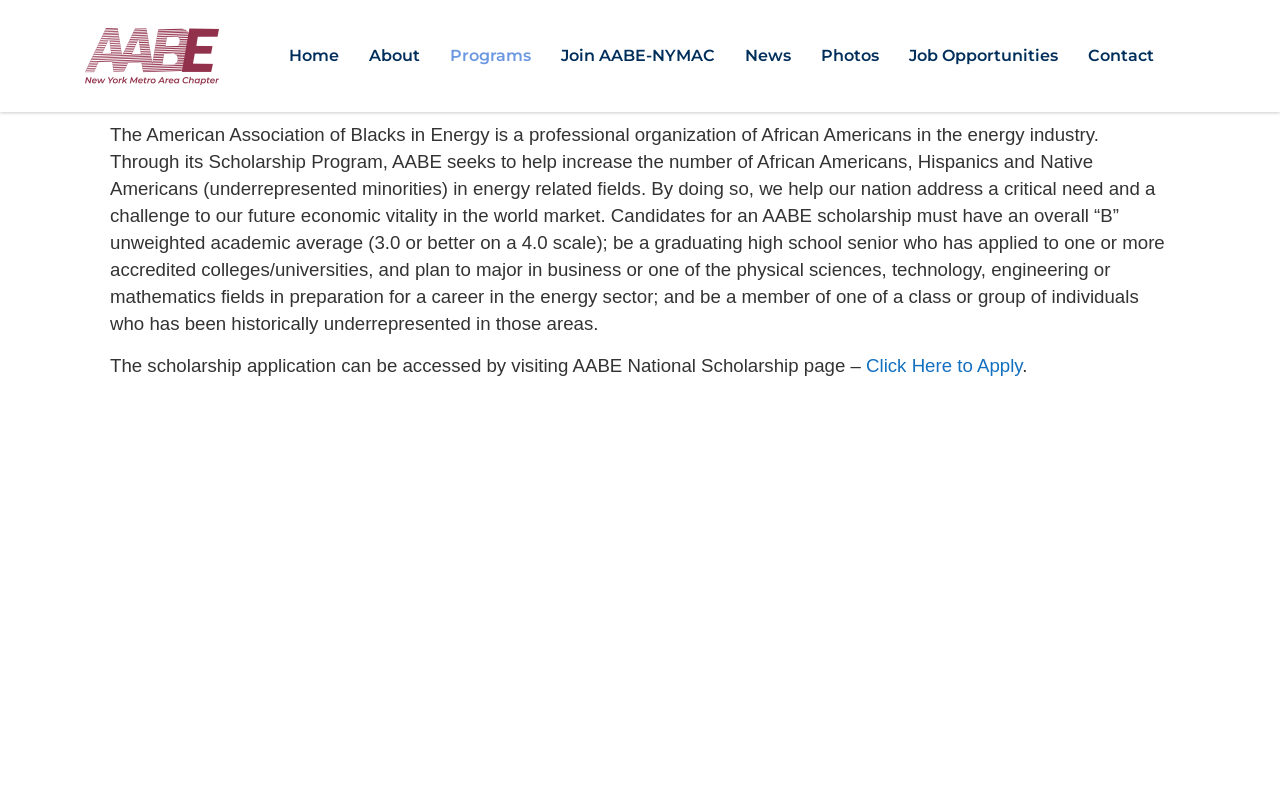What is the professional organization mentioned on the webpage?
Observe the image and answer the question with a one-word or short phrase response.

American Association of Blacks in Energy